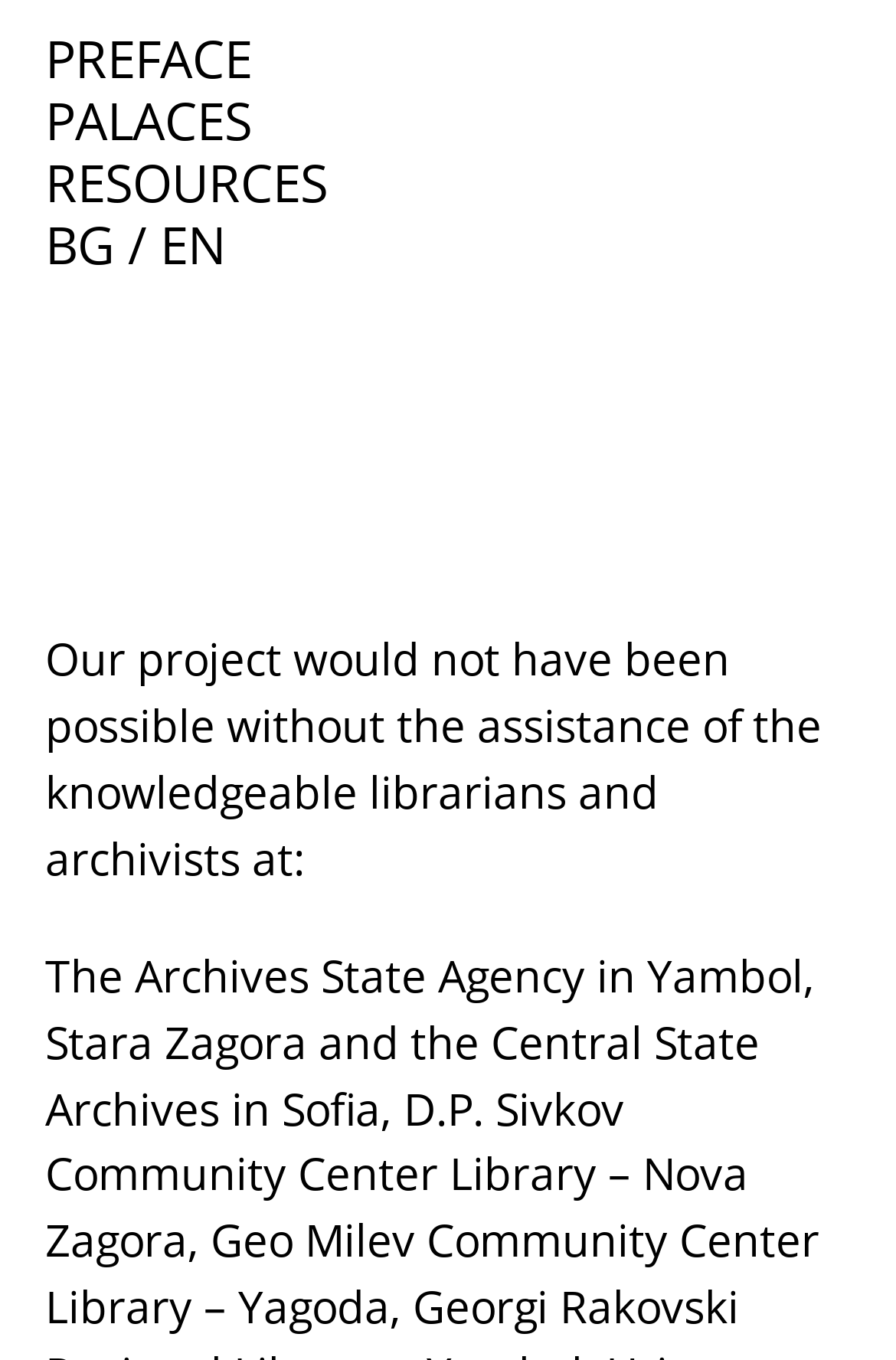Reply to the question with a brief word or phrase: What is the language option next to 'BG'?

EN